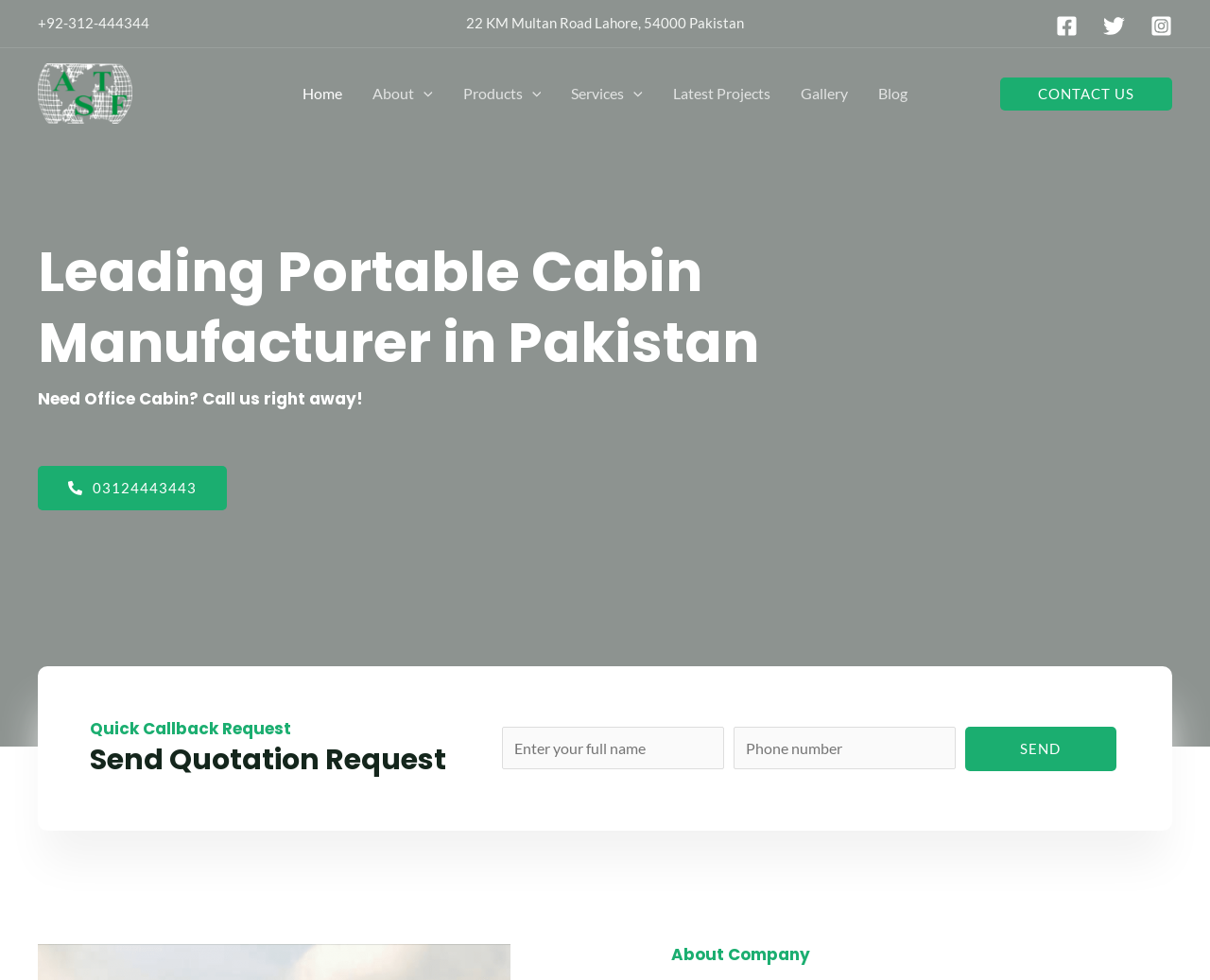Extract the top-level heading from the webpage and provide its text.

Leading Portable Cabin
Manufacturer in Pakistan